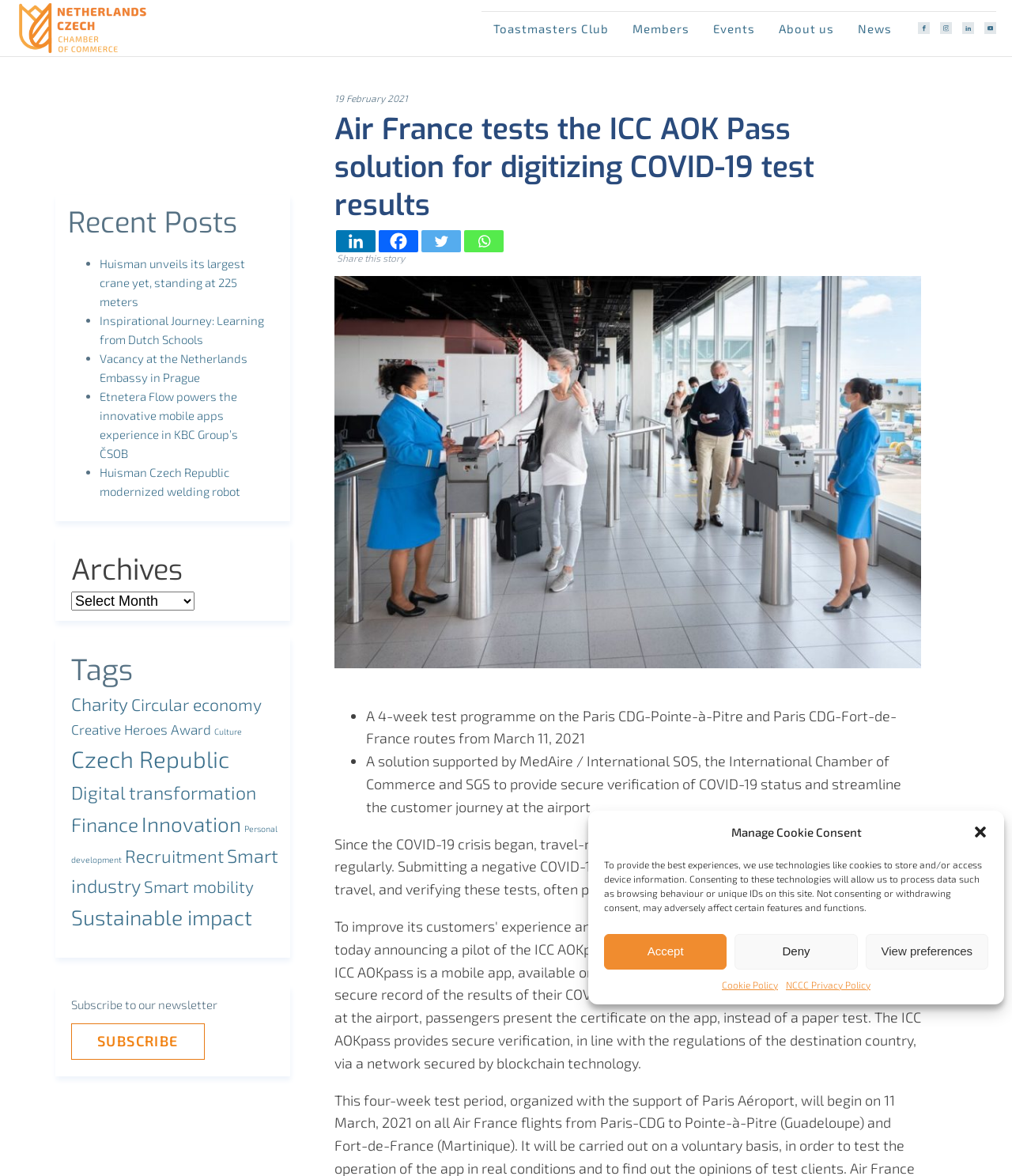With reference to the image, please provide a detailed answer to the following question: What is the purpose of the ICC AOK Pass solution?

According to the webpage, the ICC AOK Pass solution provides secure verification of COVID-19 status and streamlines the customer journey at the airport. This is mentioned in the text 'A solution supported by MedAire / International SOS, the International Chamber of Commerce and SGS to provide secure verification of COVID-19 status and streamline the customer journey at the airport'.